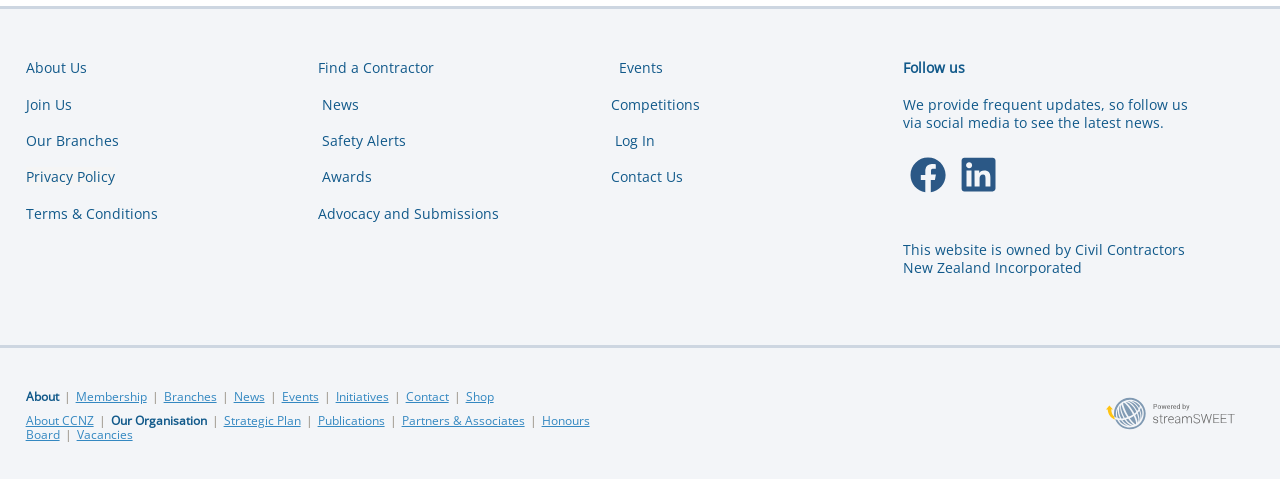Determine the bounding box coordinates of the element that should be clicked to execute the following command: "Click on About Us".

[0.02, 0.122, 0.068, 0.161]